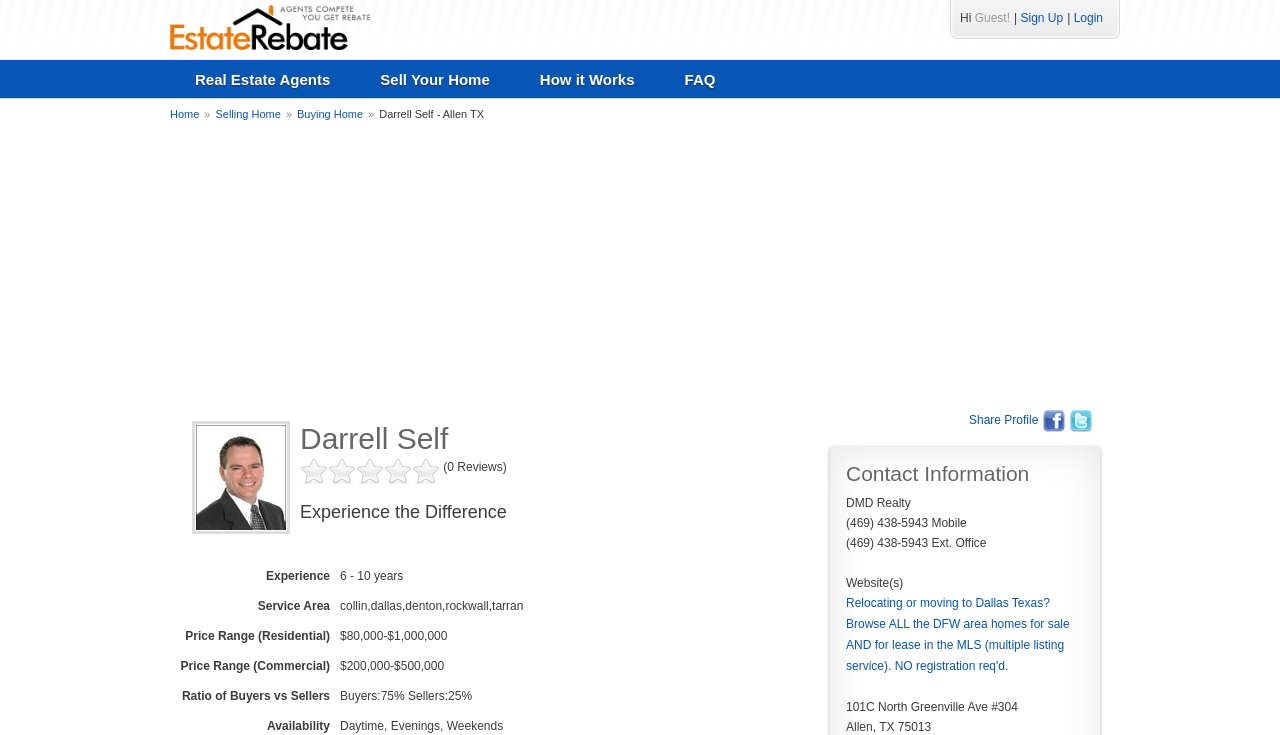Determine the bounding box coordinates of the clickable element to achieve the following action: 'Sign up'. Provide the coordinates as four float values between 0 and 1, formatted as [left, top, right, bottom].

[0.797, 0.015, 0.831, 0.034]